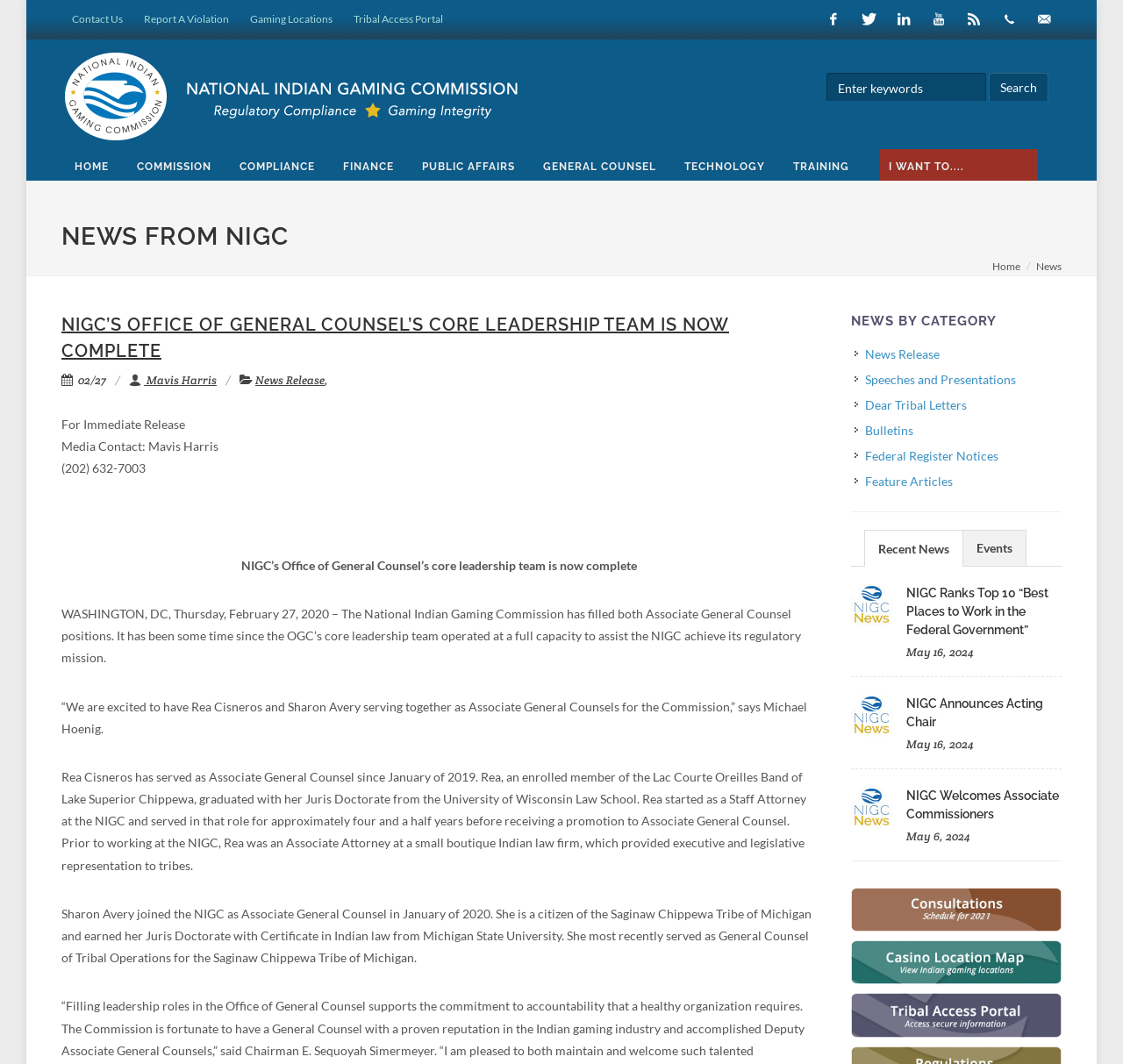Given the element description Dear Tribal Letters, specify the bounding box coordinates of the corresponding UI element in the format (top-left x, top-left y, bottom-right x, bottom-right y). All values must be between 0 and 1.

[0.761, 0.371, 0.863, 0.389]